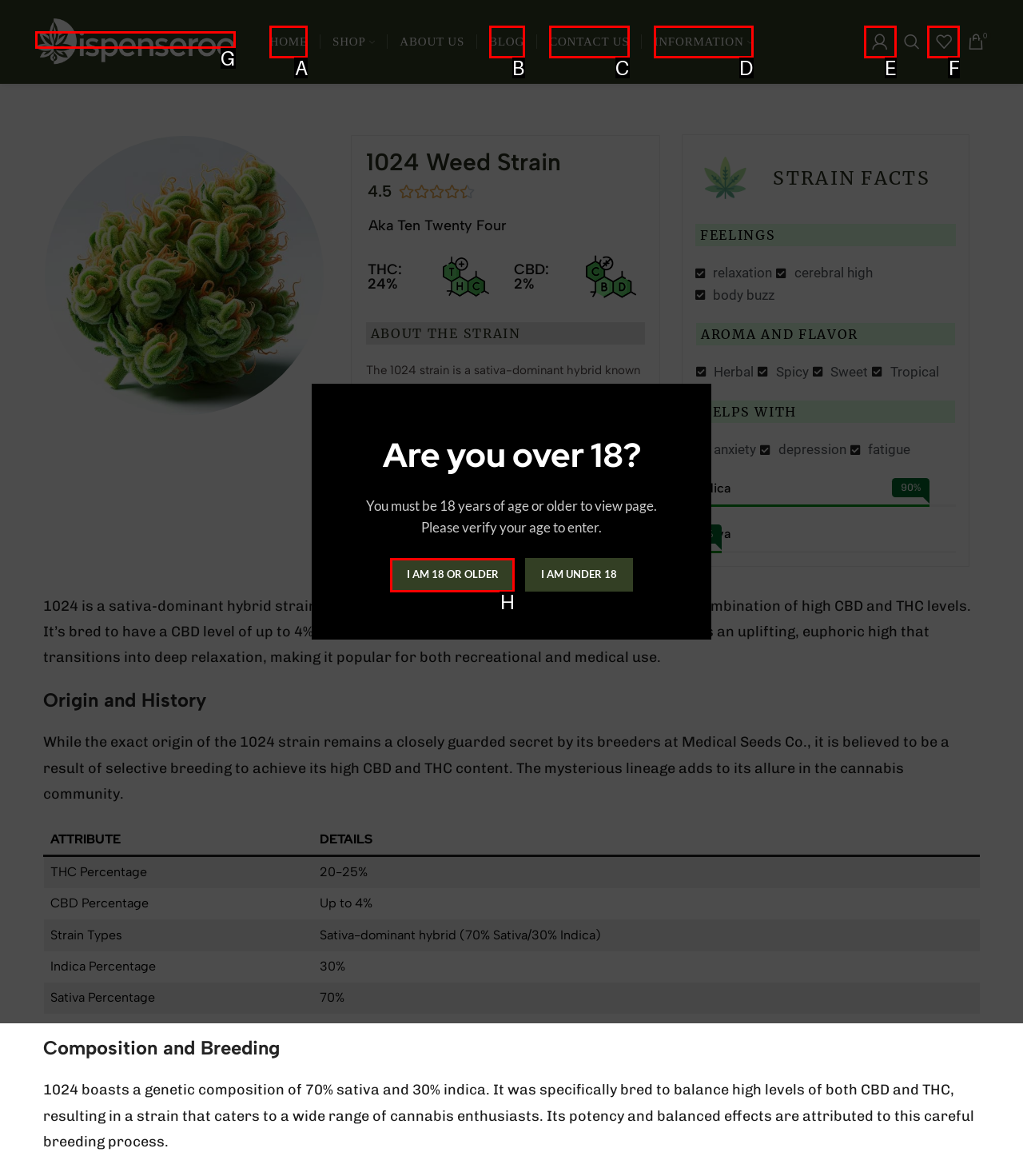To achieve the task: View wishlist, which HTML element do you need to click?
Respond with the letter of the correct option from the given choices.

F